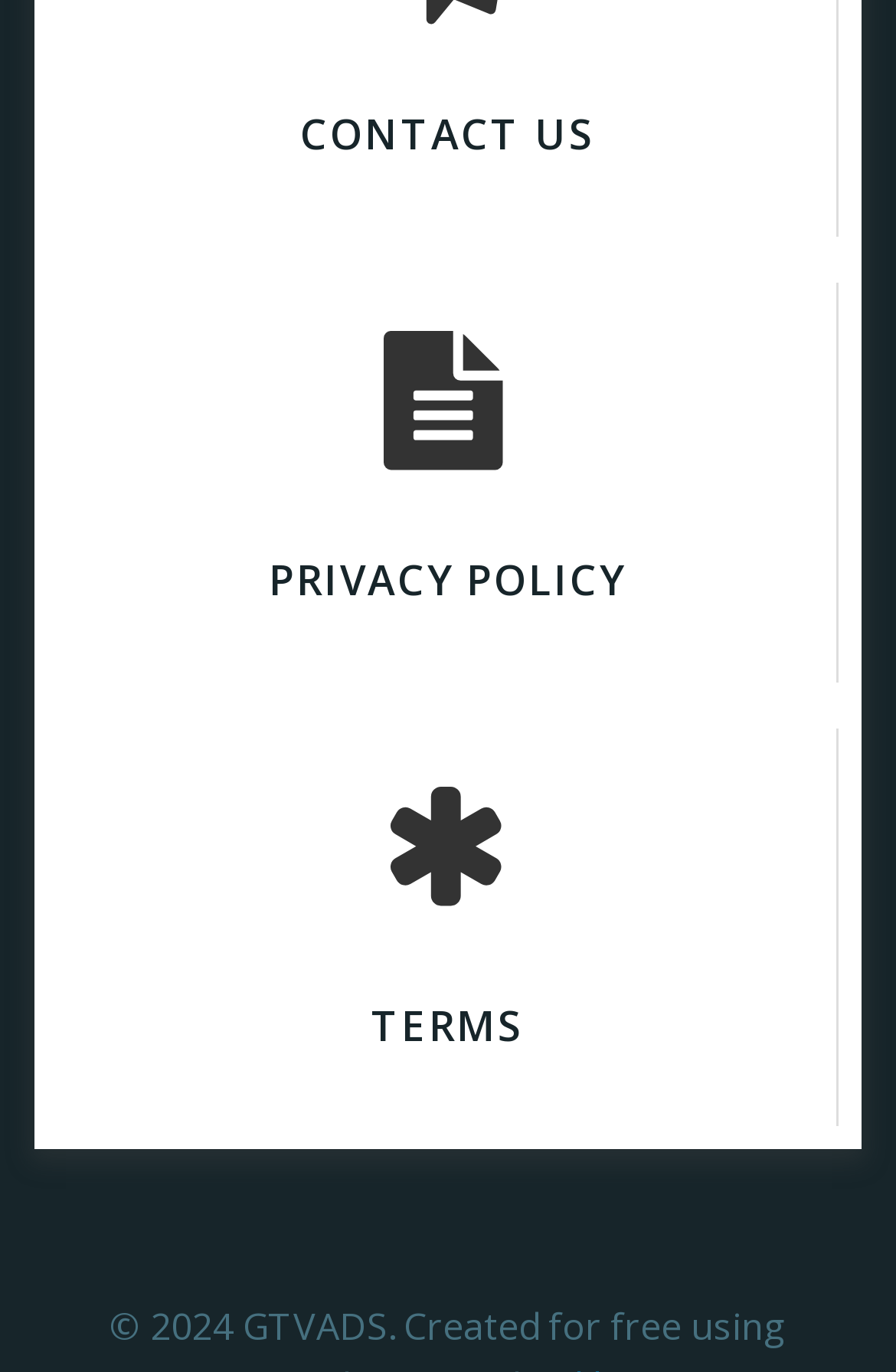What type of content is the webpage providing?
Please use the visual content to give a single word or phrase answer.

Legal information